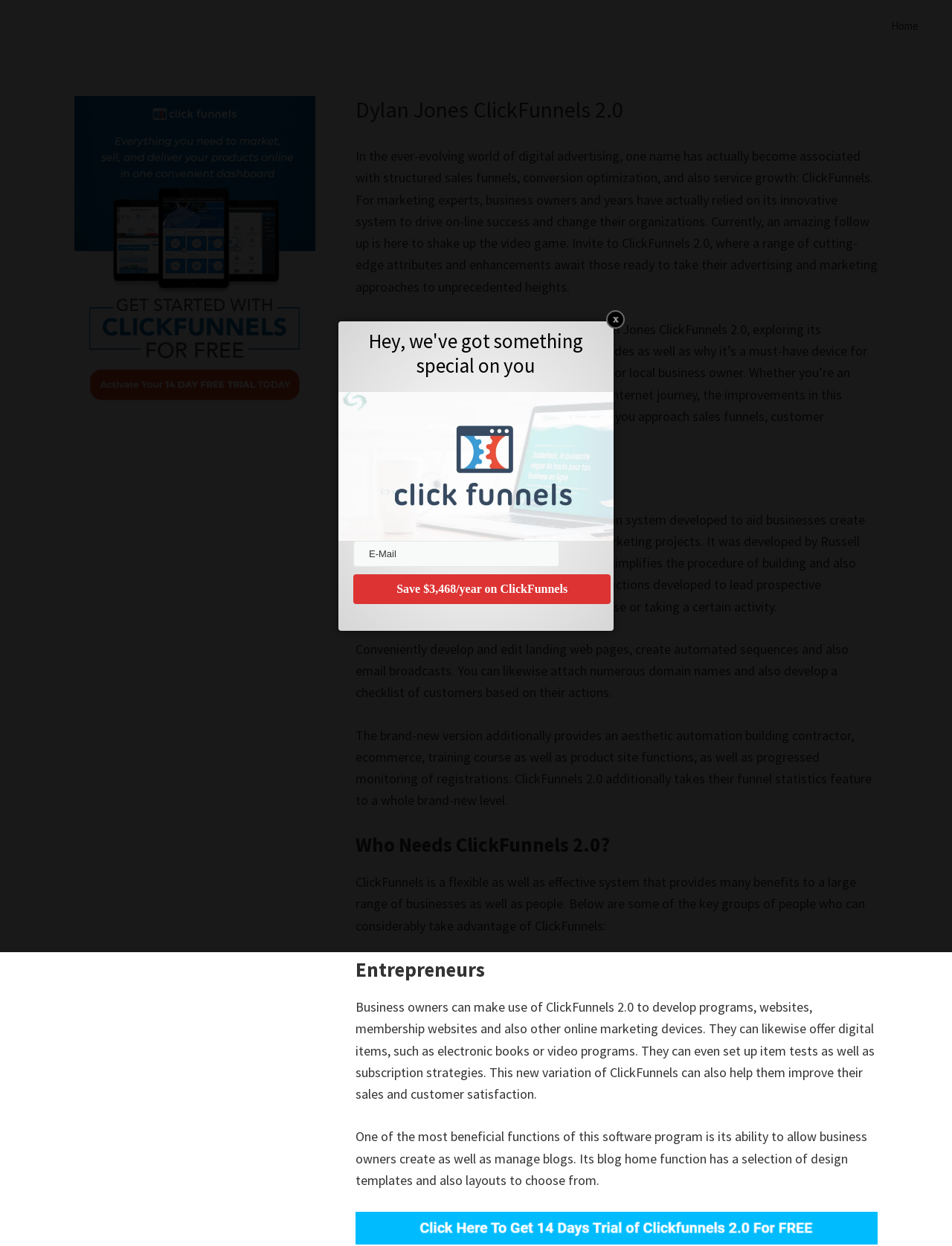Determine the bounding box coordinates for the UI element with the following description: "name="email" placeholder="E-Mail"". The coordinates should be four float numbers between 0 and 1, represented as [left, top, right, bottom].

[0.371, 0.434, 0.588, 0.455]